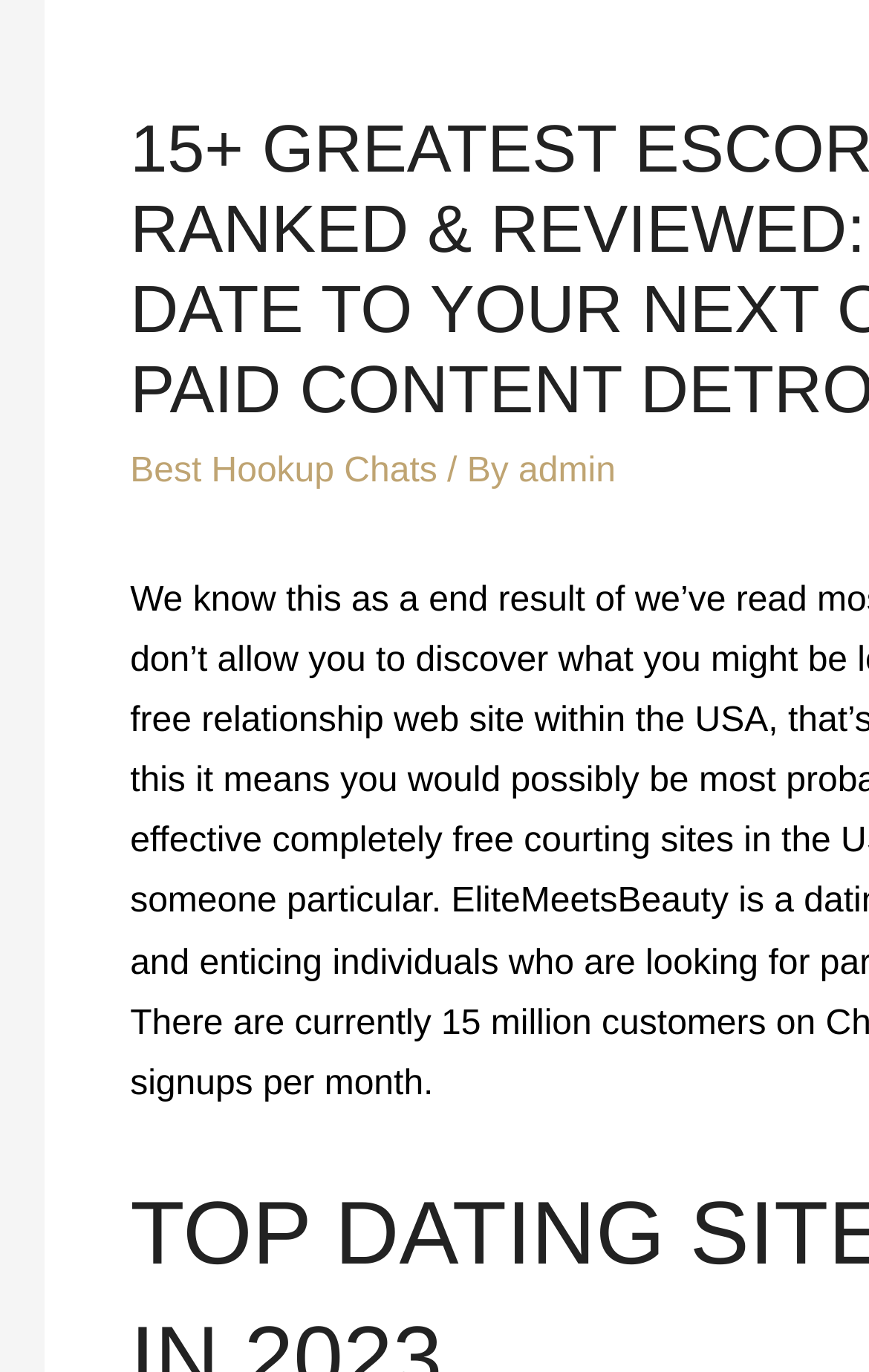Using the format (top-left x, top-left y, bottom-right x, bottom-right y), provide the bounding box coordinates for the described UI element. All values should be floating point numbers between 0 and 1: admin

[0.597, 0.33, 0.708, 0.358]